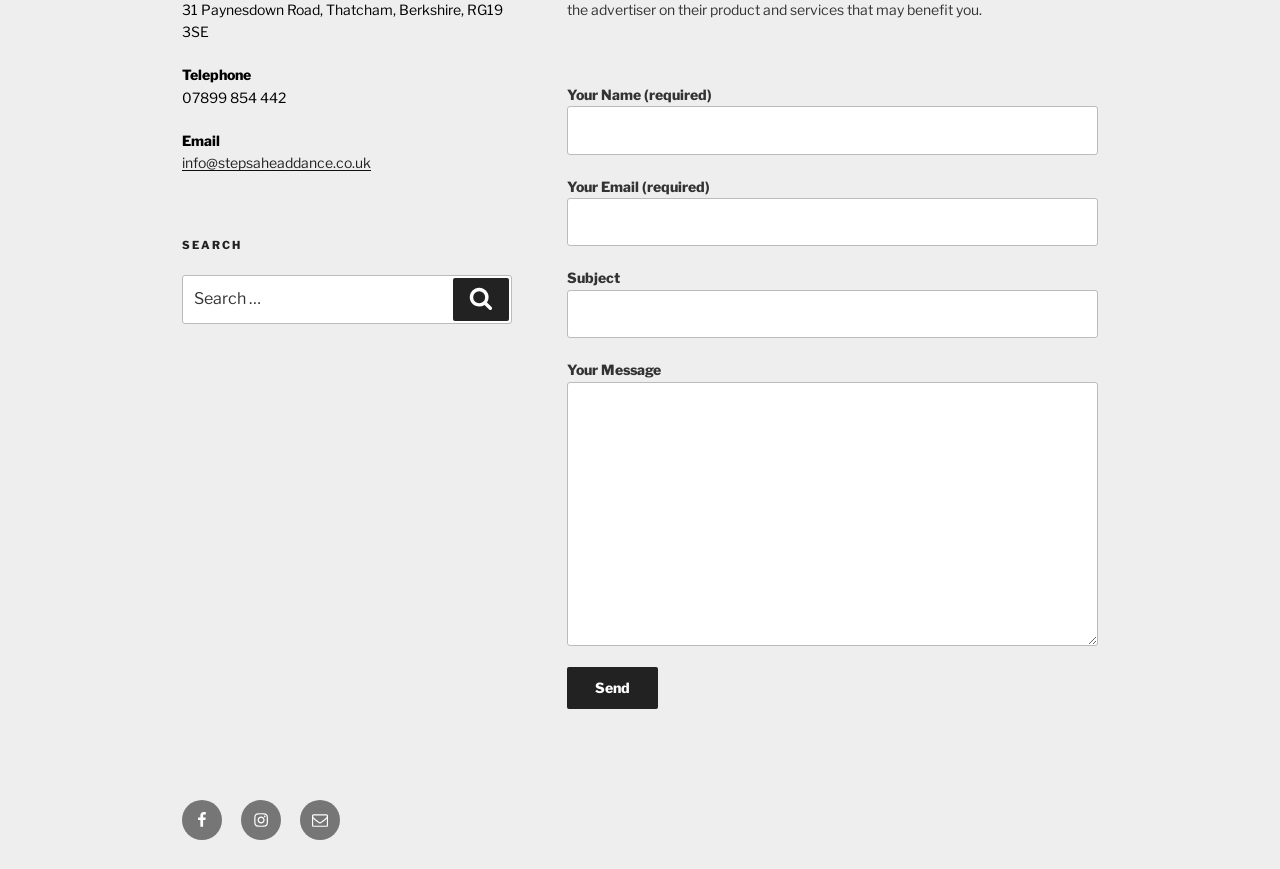Please locate the bounding box coordinates of the element's region that needs to be clicked to follow the instruction: "Enter your name". The bounding box coordinates should be provided as four float numbers between 0 and 1, i.e., [left, top, right, bottom].

[0.443, 0.122, 0.858, 0.178]